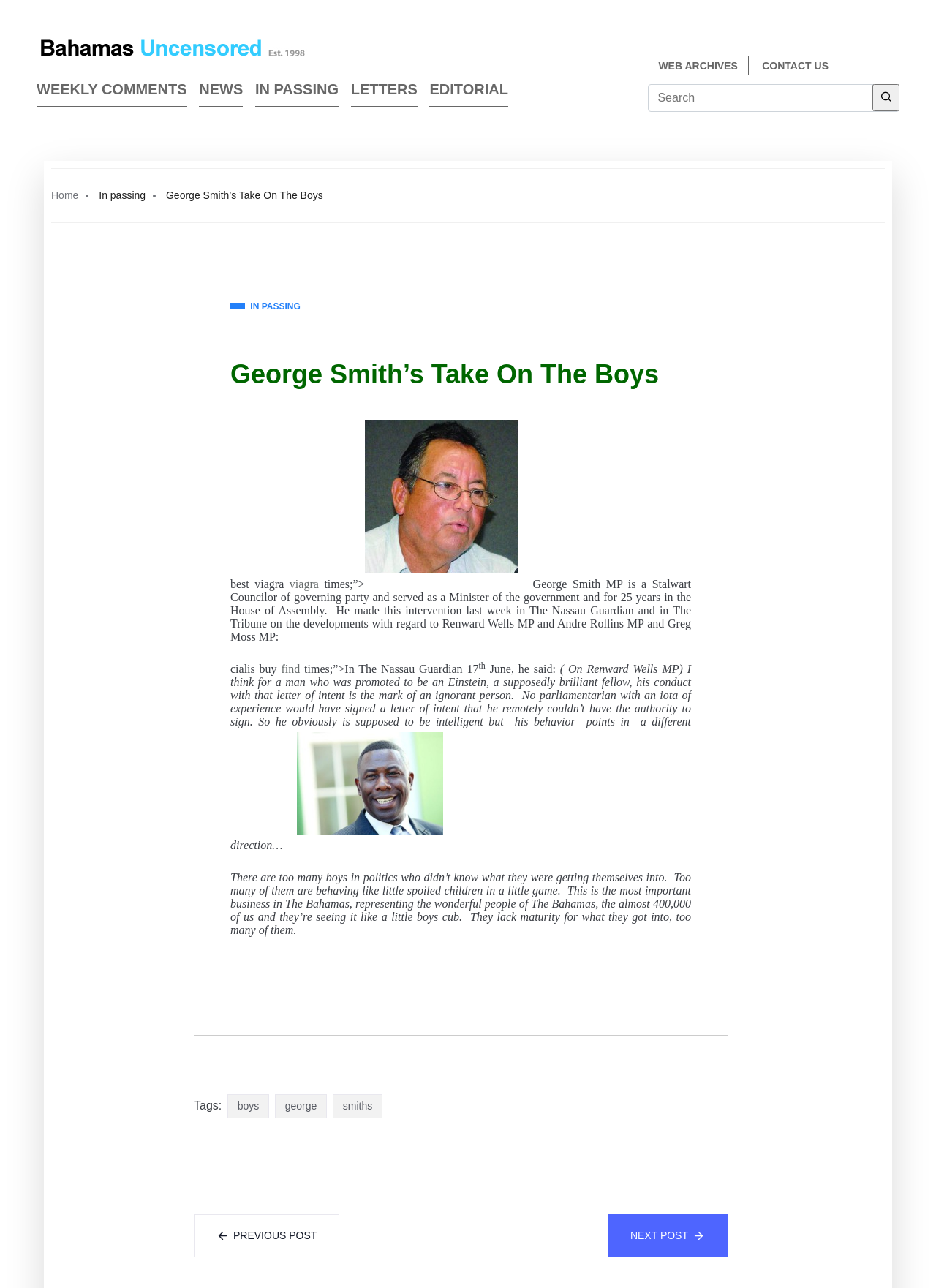Extract the bounding box coordinates for the UI element described as: "smiths".

[0.355, 0.849, 0.409, 0.868]